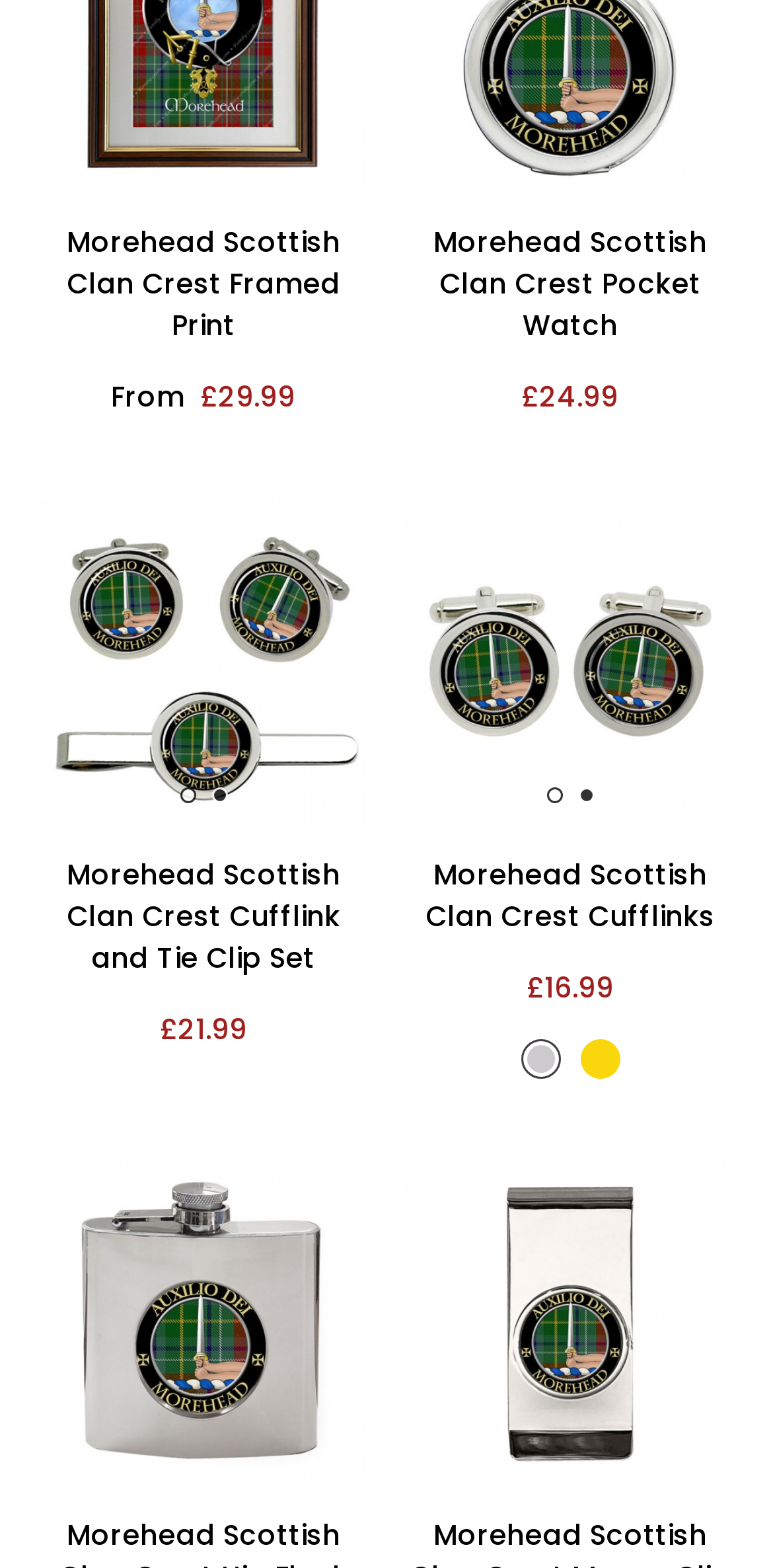Using the information from the screenshot, answer the following question thoroughly:
How many products are listed on this page?

I counted the number of products listed on the page and found that there are six products: 'Morehead Scottish Clan Crest Framed Print', 'Morehead Scottish Clan Crest Pocket Watch', 'Morehead Scottish Clan Crest Cufflink and Tie Clip Set', 'Morehead Scottish Clan Crest Cufflinks', 'Morehead Scottish Clan Crest Hip Flask', and 'Morehead Scottish Clan Crest Money Clip'.